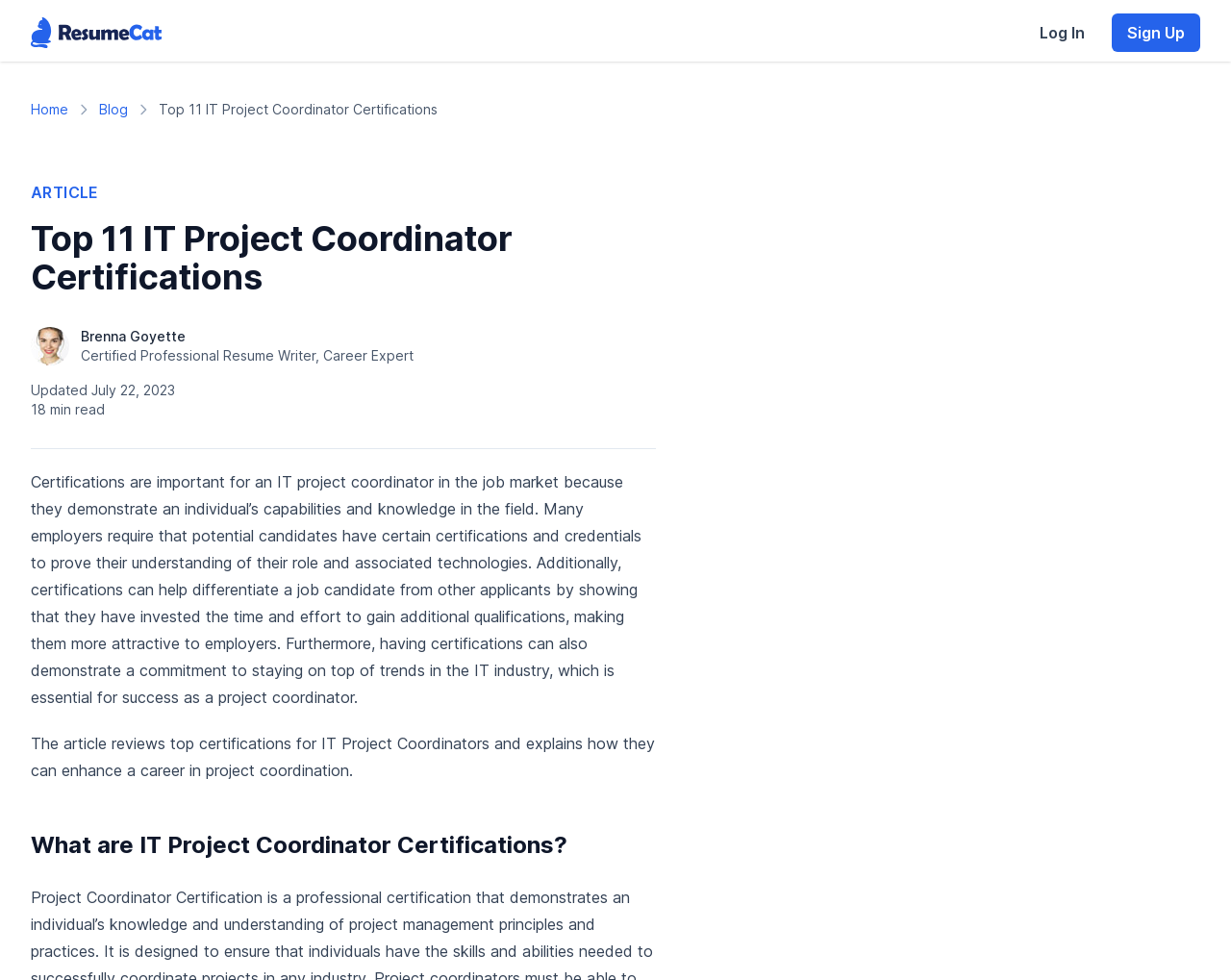Analyze the image and give a detailed response to the question:
What is the date of the article update?

The date of the article update is mentioned below the author's information as 'Updated July 22, 2023'.